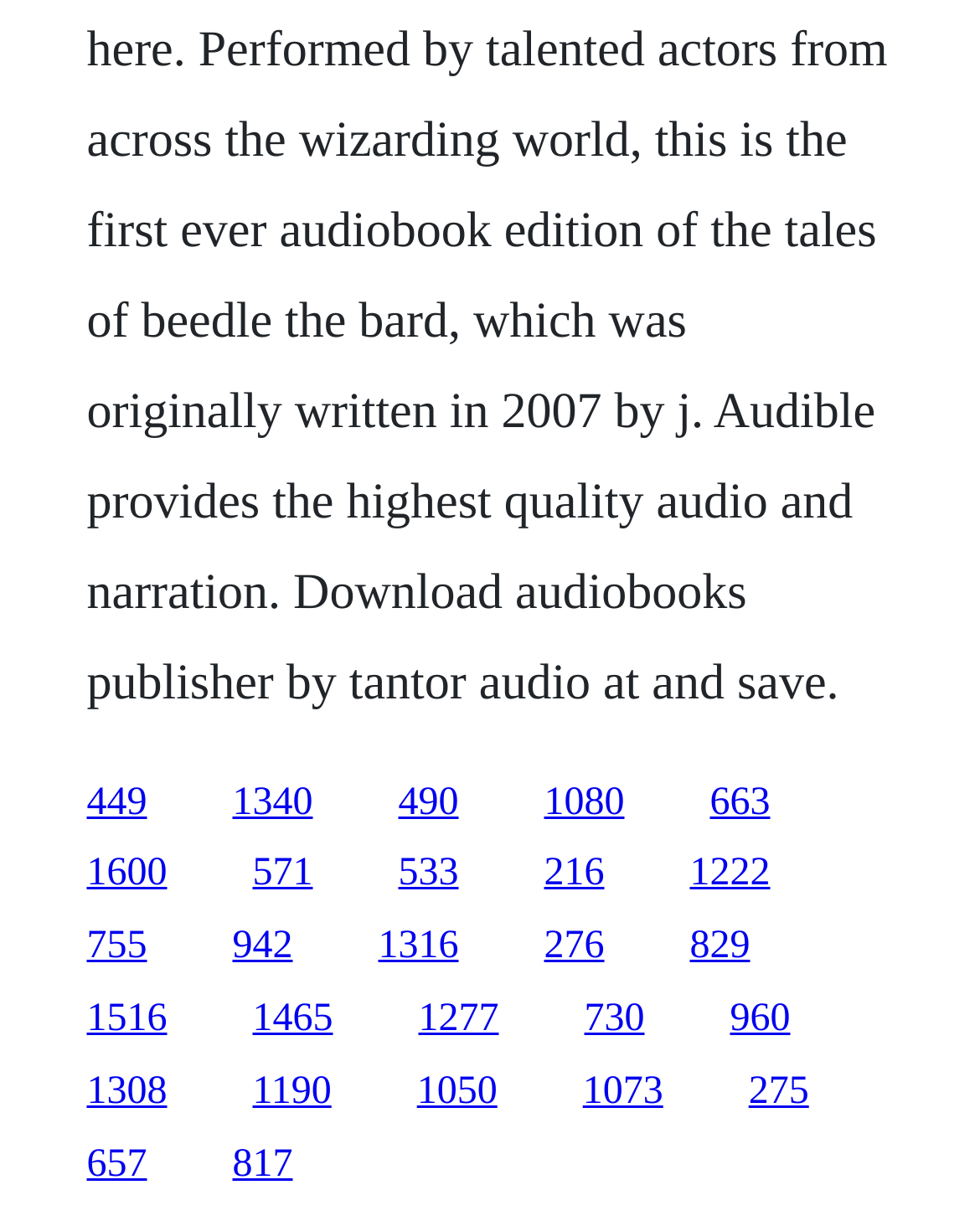Locate the bounding box coordinates of the element that should be clicked to fulfill the instruction: "follow the twelfth link".

[0.704, 0.758, 0.765, 0.793]